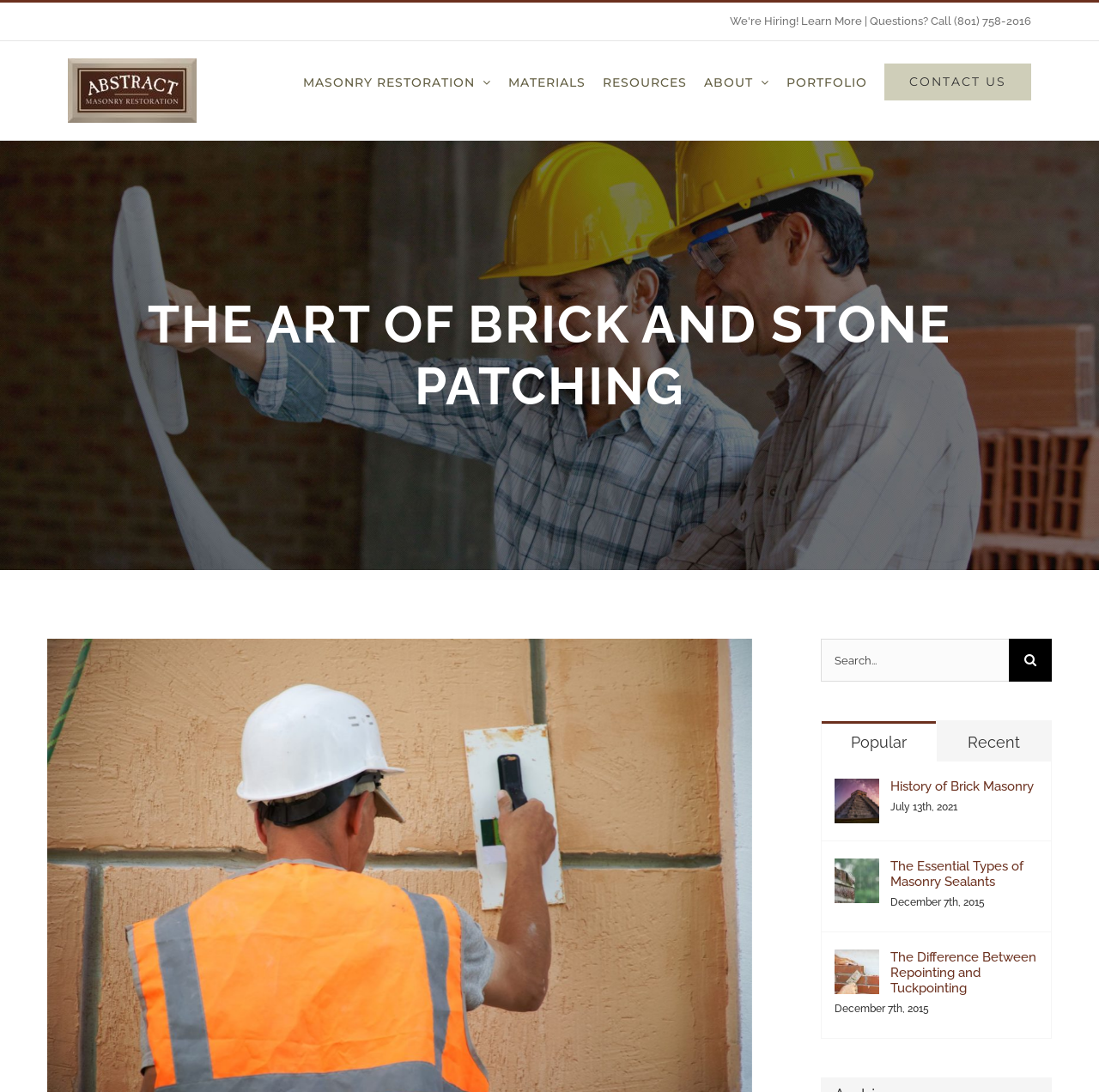What is the phone number to call for questions?
Analyze the image and provide a thorough answer to the question.

I found the phone number by looking at the top right corner of the webpage, where it says 'Questions? Call' followed by the phone number.